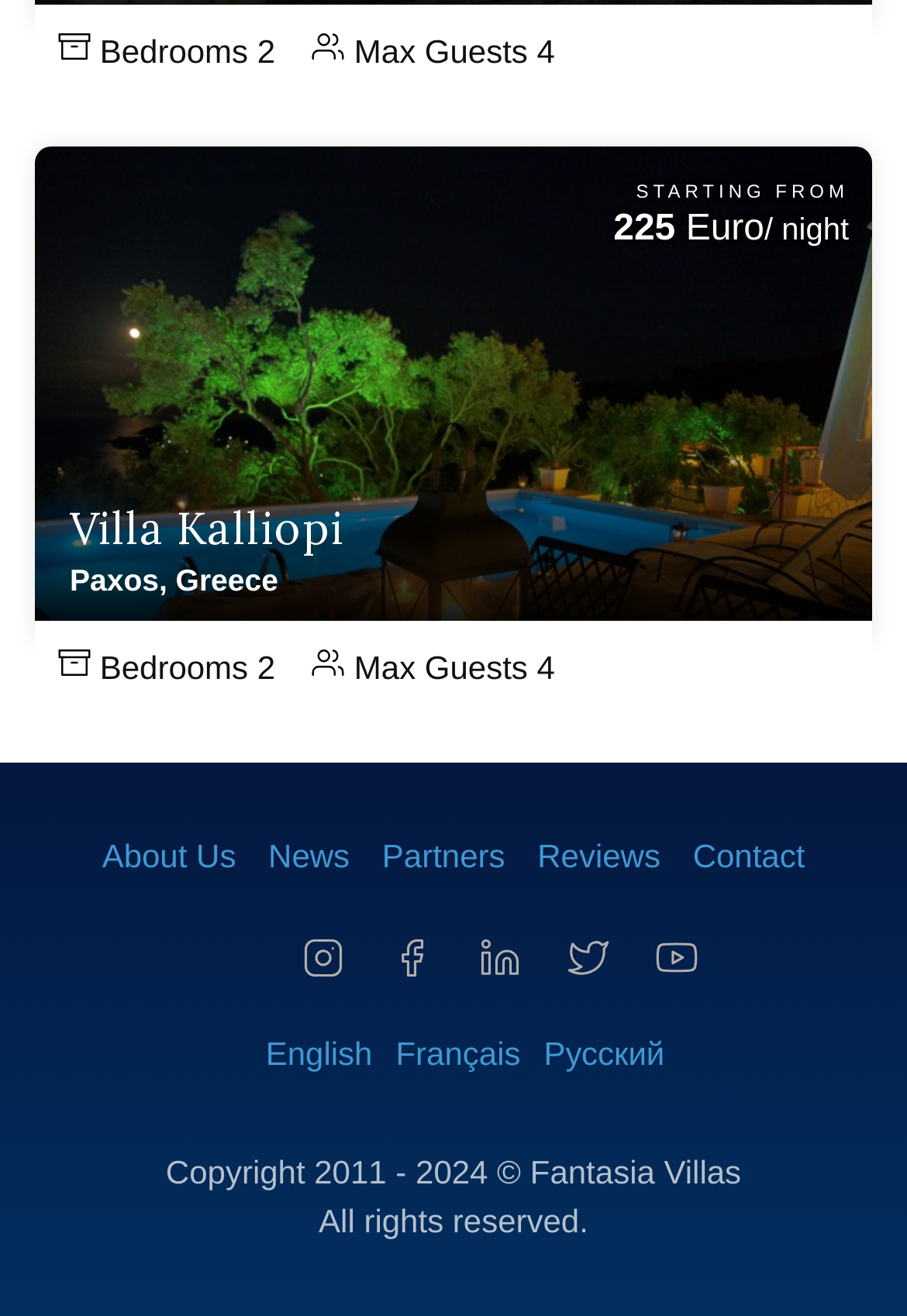Please specify the bounding box coordinates of the clickable section necessary to execute the following command: "Select English language".

[0.293, 0.786, 0.411, 0.814]